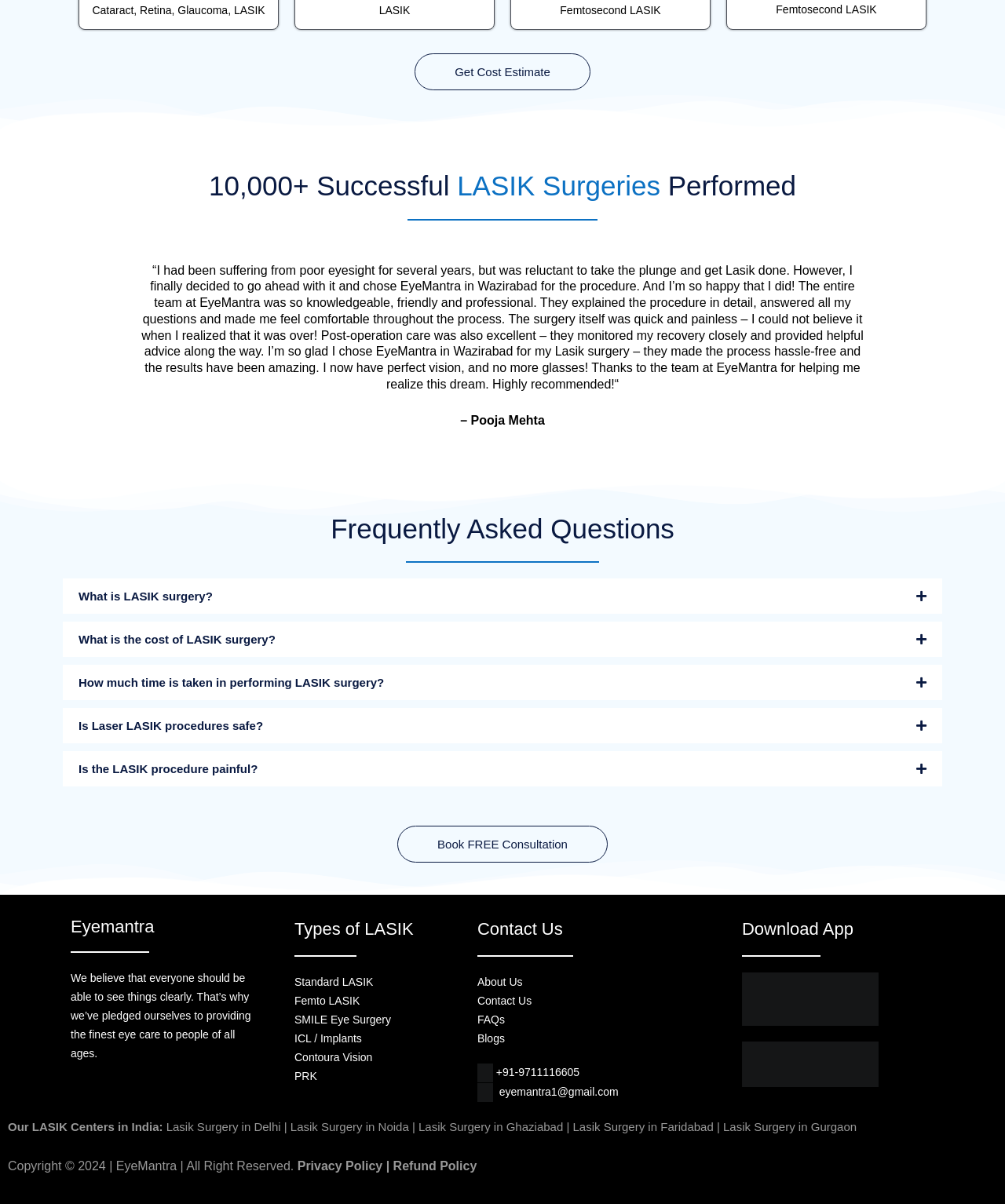Select the bounding box coordinates of the element I need to click to carry out the following instruction: "Learn about LASIK surgery".

[0.062, 0.48, 0.938, 0.51]